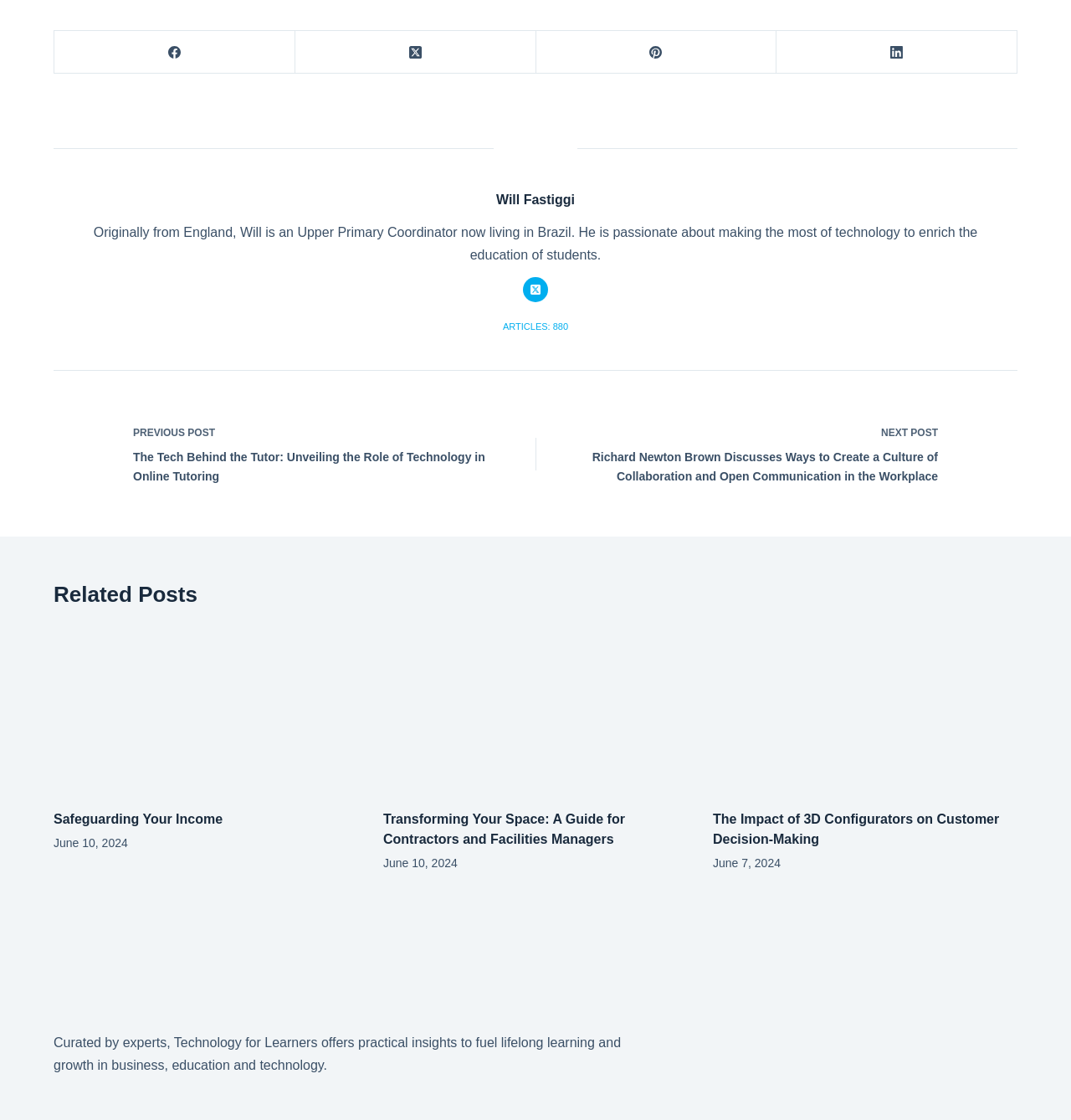Use a single word or phrase to answer the following:
What is the topic of the articles listed on this webpage?

Technology and education